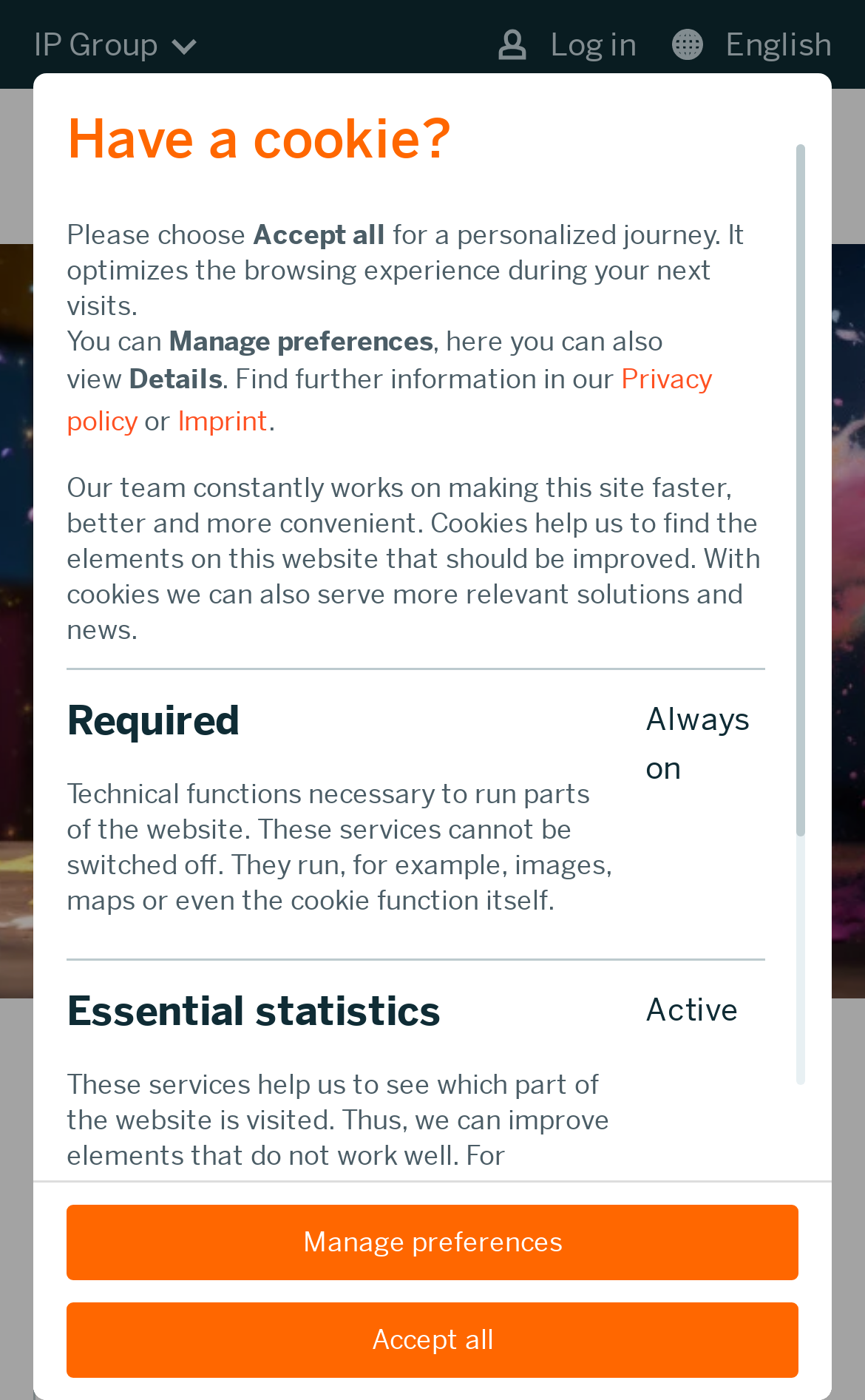Generate a detailed explanation of the webpage's features and information.

This webpage is about trademarking a brand and leveraging intellectual property (IP) rights for marketing efforts. At the top left, there is a logo and a navigation toggle button. To the right of the logo, there are links to log in and select a language (English, Français, or 简体中文). 

Below the navigation section, there is a large image that spans the entire width of the page. 

The main content of the webpage starts with a heading that reads "How to trademark a brand: Strengthen your marketing with IP rights." Below the heading, there is a breadcrumb trail indicating the current page's location within the website. 

The main article is divided into sections, with headings and paragraphs of text. The article appears to be a informative piece about trademarking a brand, with a estimated read time of 6 minutes. 

On the right side of the page, there are links to the IP Blog and other related resources. 

At the bottom of the page, there is a dialog box with a cookie policy notification. The dialog box explains the use of cookies on the website and provides options to manage preferences or accept all cookies. The notification also includes links to the privacy policy and imprint.